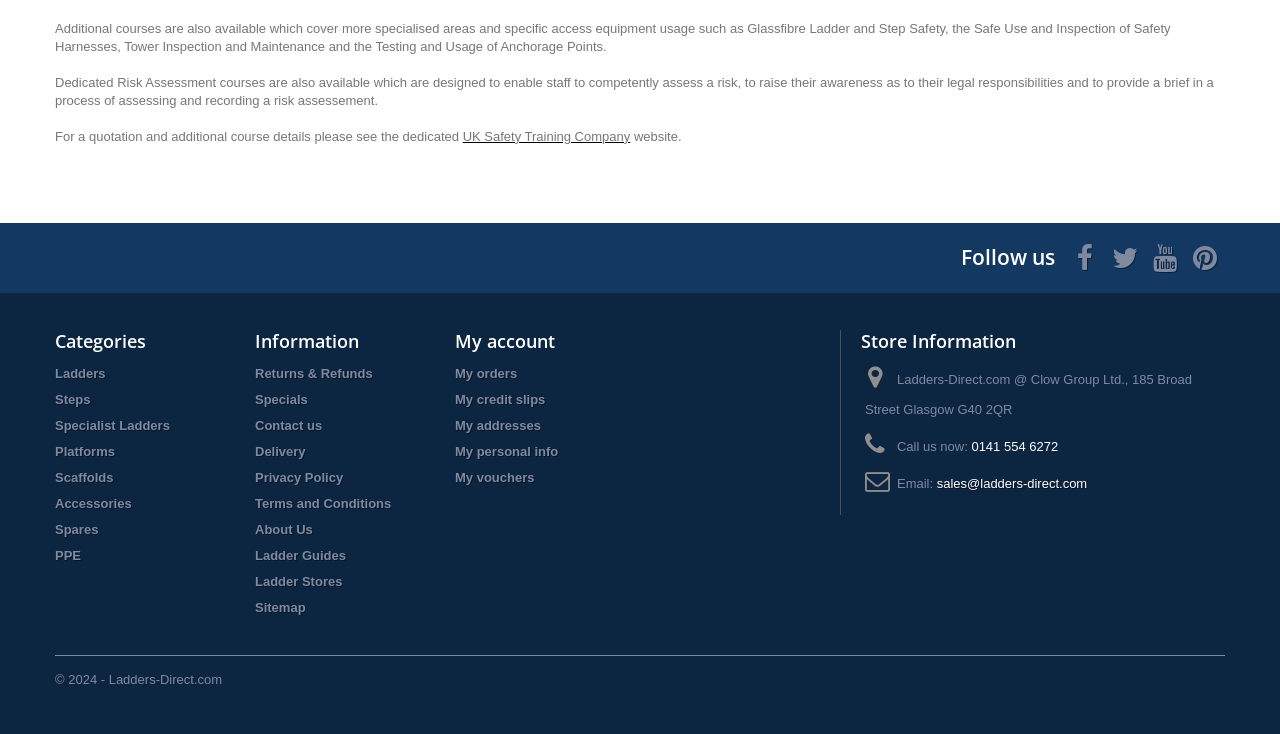Identify the bounding box coordinates of the region I need to click to complete this instruction: "Follow us on social media".

[0.841, 0.333, 0.854, 0.363]